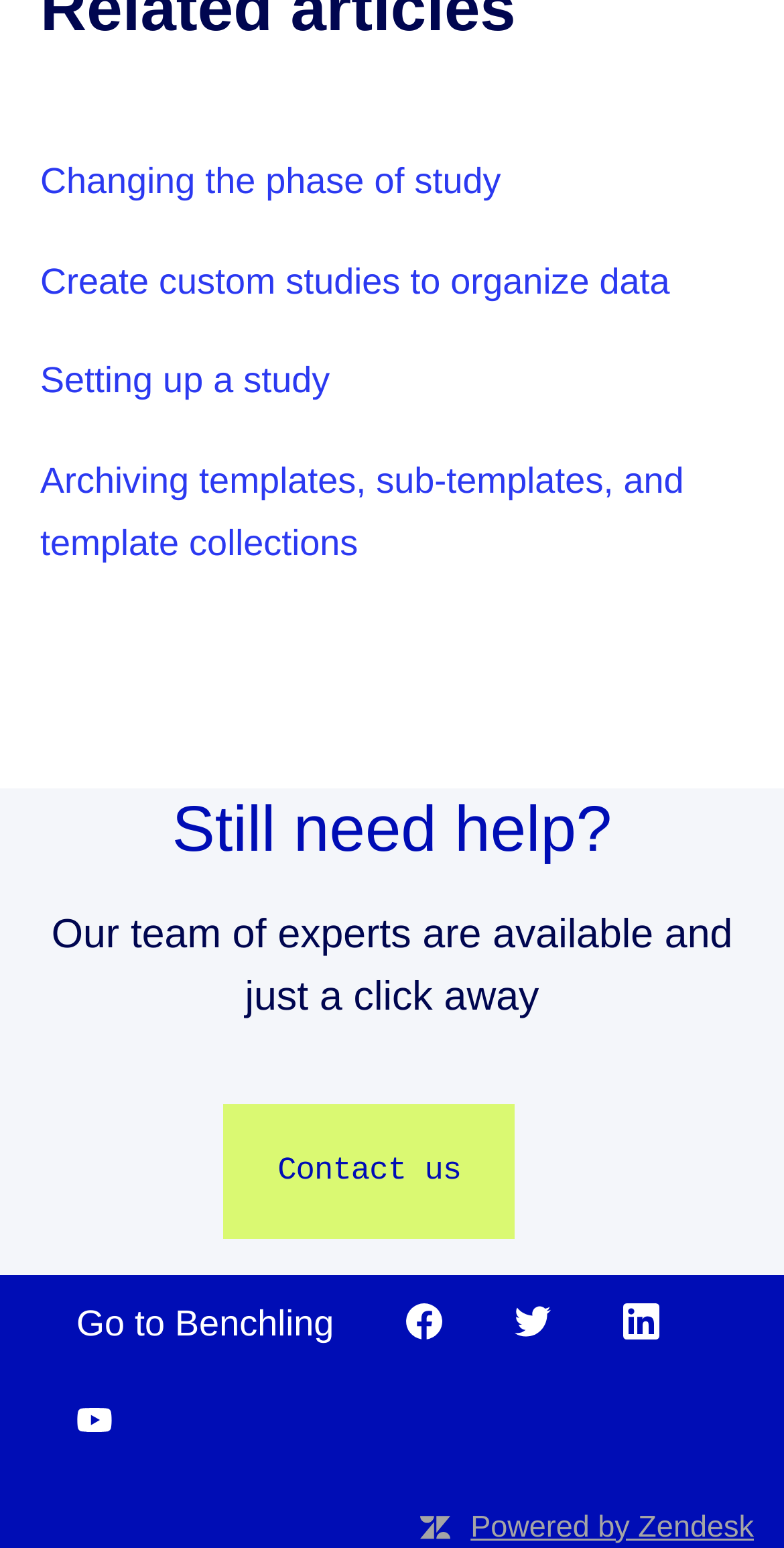Identify the bounding box coordinates of the region that should be clicked to execute the following instruction: "Go to Benchling".

[0.051, 0.823, 0.472, 0.888]